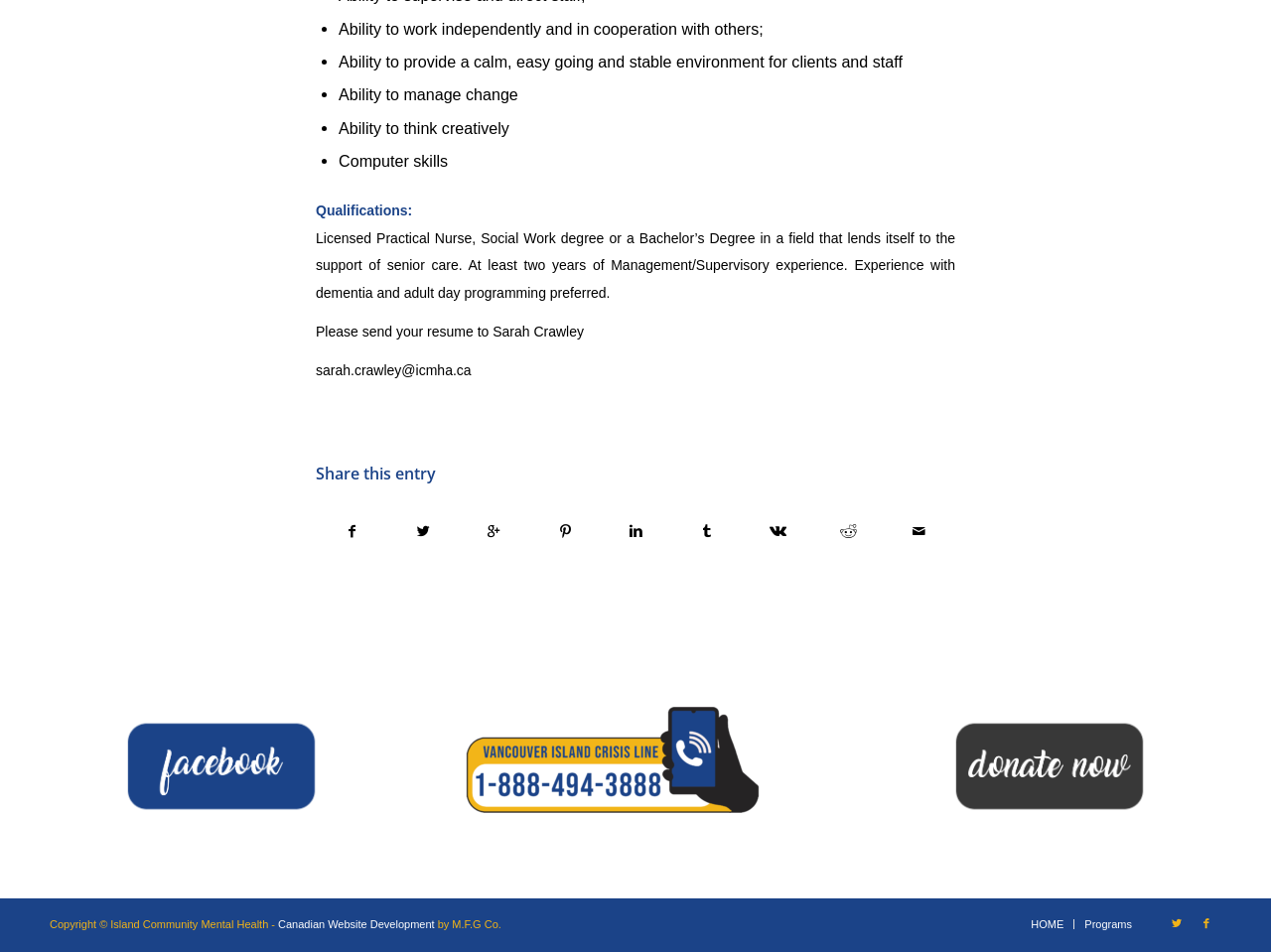From the element description: "Facebook", extract the bounding box coordinates of the UI element. The coordinates should be expressed as four float numbers between 0 and 1, in the order [left, top, right, bottom].

[0.938, 0.955, 0.961, 0.986]